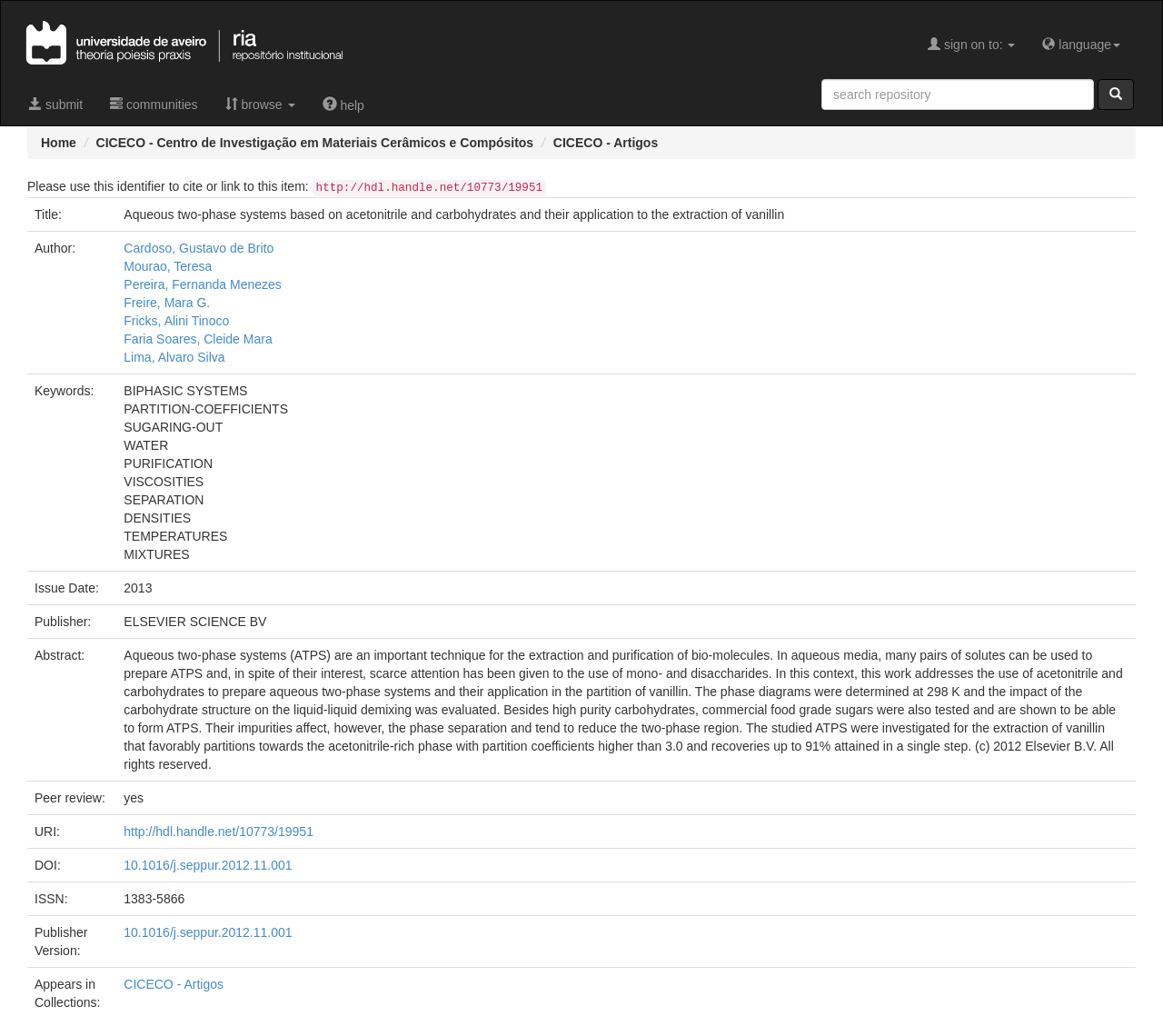Pinpoint the bounding box coordinates of the clickable element needed to complete the instruction: "Click HOME". The coordinates should be provided as four float numbers between 0 and 1: [left, top, right, bottom].

None